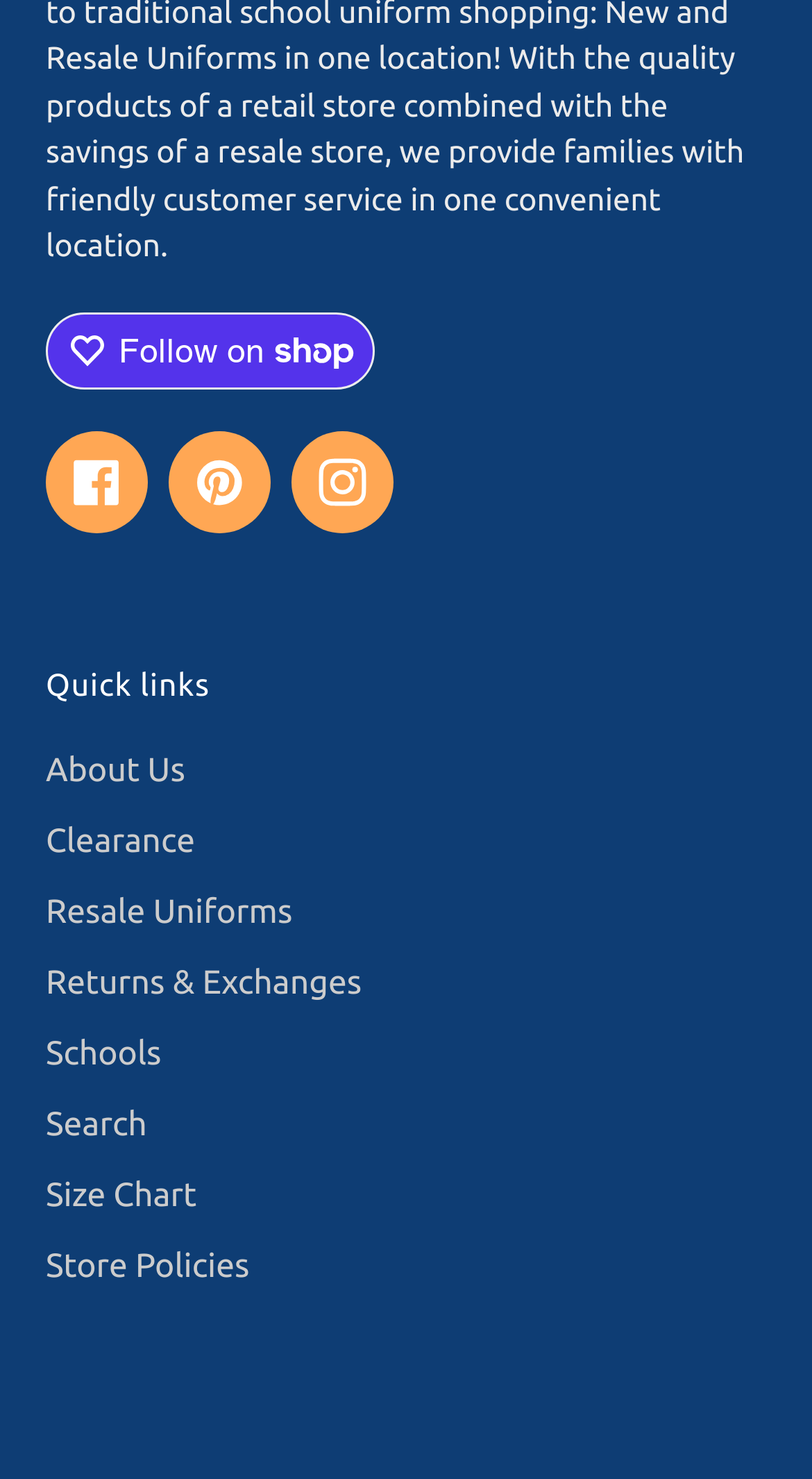Could you locate the bounding box coordinates for the section that should be clicked to accomplish this task: "Visit Facebook".

[0.09, 0.309, 0.149, 0.342]